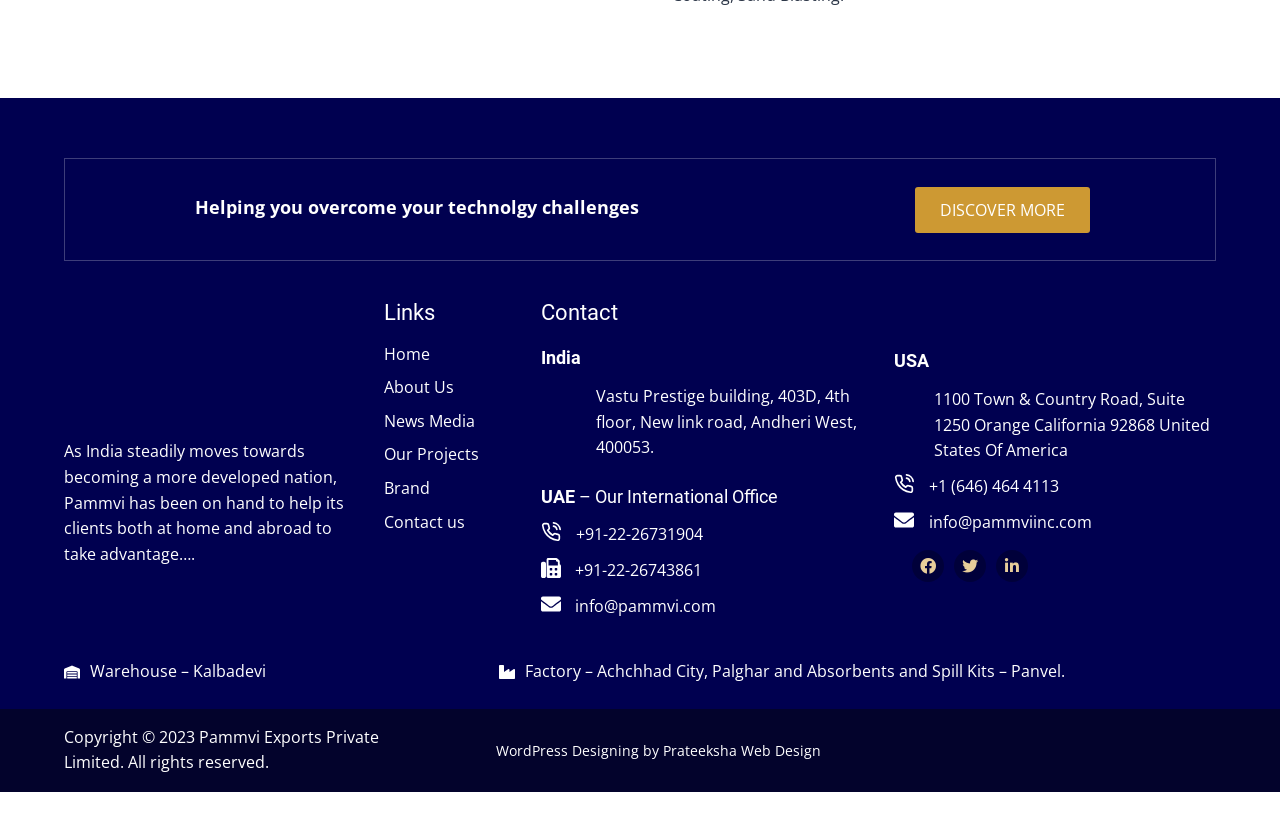From the webpage screenshot, predict the bounding box of the UI element that matches this description: "PLANES".

None